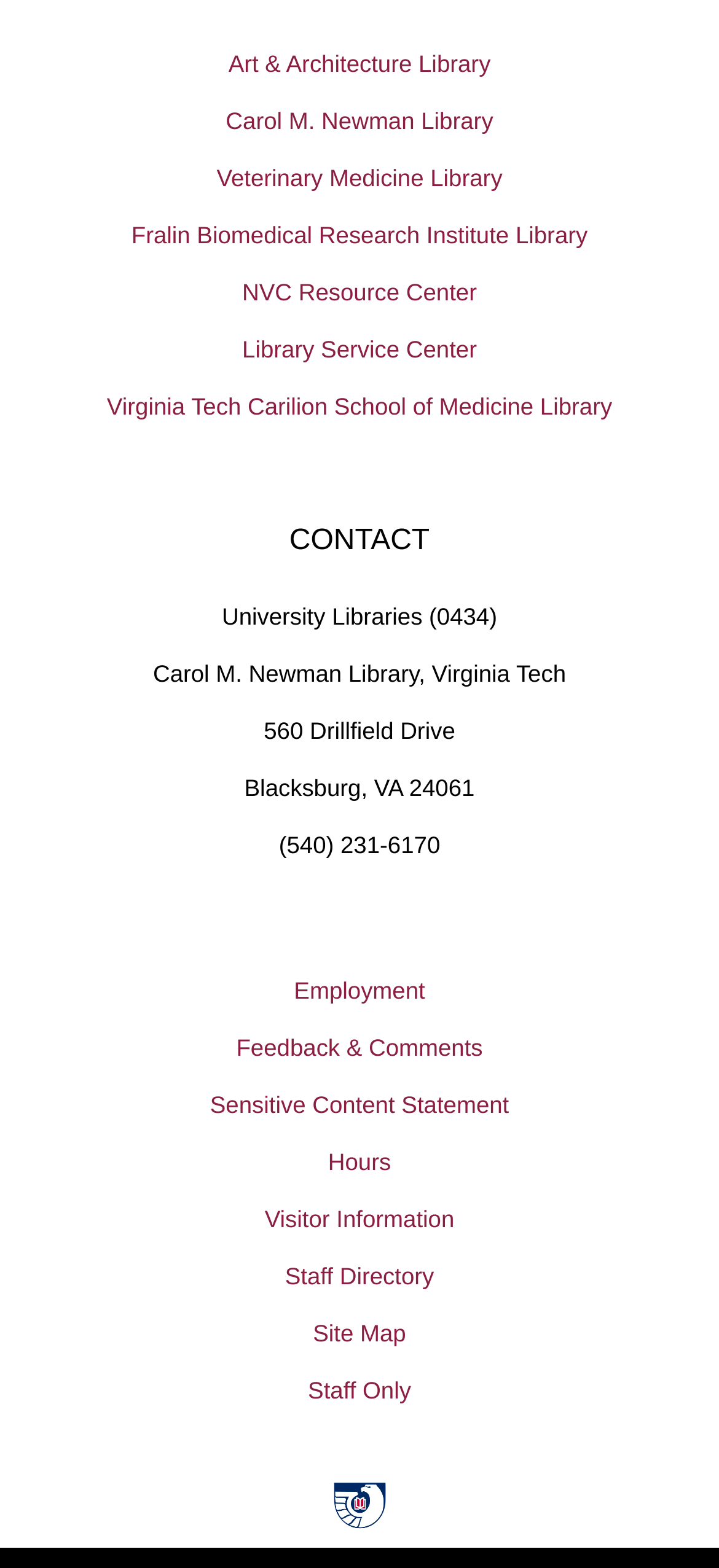Determine the bounding box coordinates of the element's region needed to click to follow the instruction: "Click the Federal Depository Emblem". Provide these coordinates as four float numbers between 0 and 1, formatted as [left, top, right, bottom].

[0.451, 0.943, 0.549, 0.978]